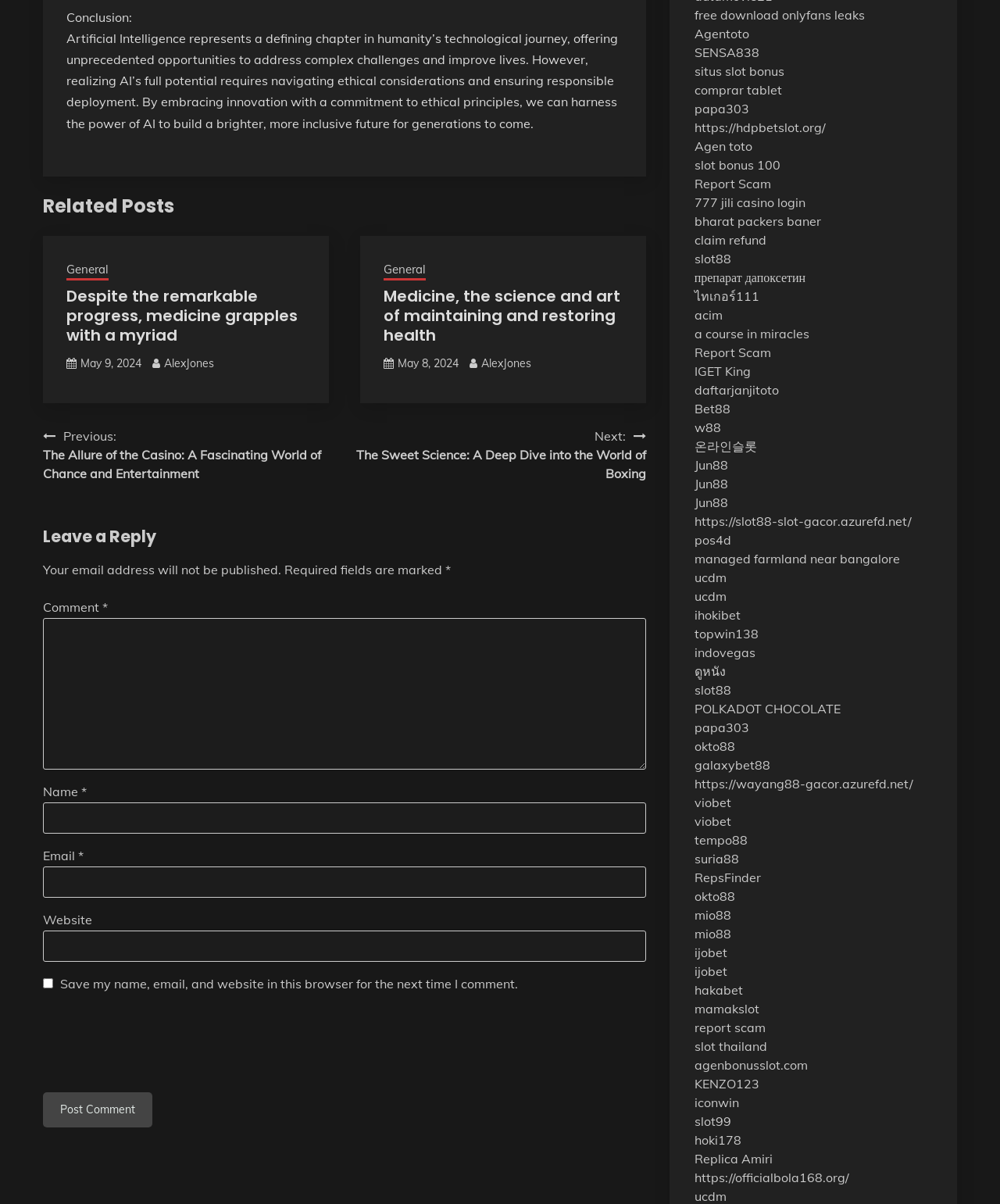Determine the bounding box coordinates of the clickable element to achieve the following action: 'Click on the 'Previous' link'. Provide the coordinates as four float values between 0 and 1, formatted as [left, top, right, bottom].

[0.043, 0.354, 0.344, 0.401]